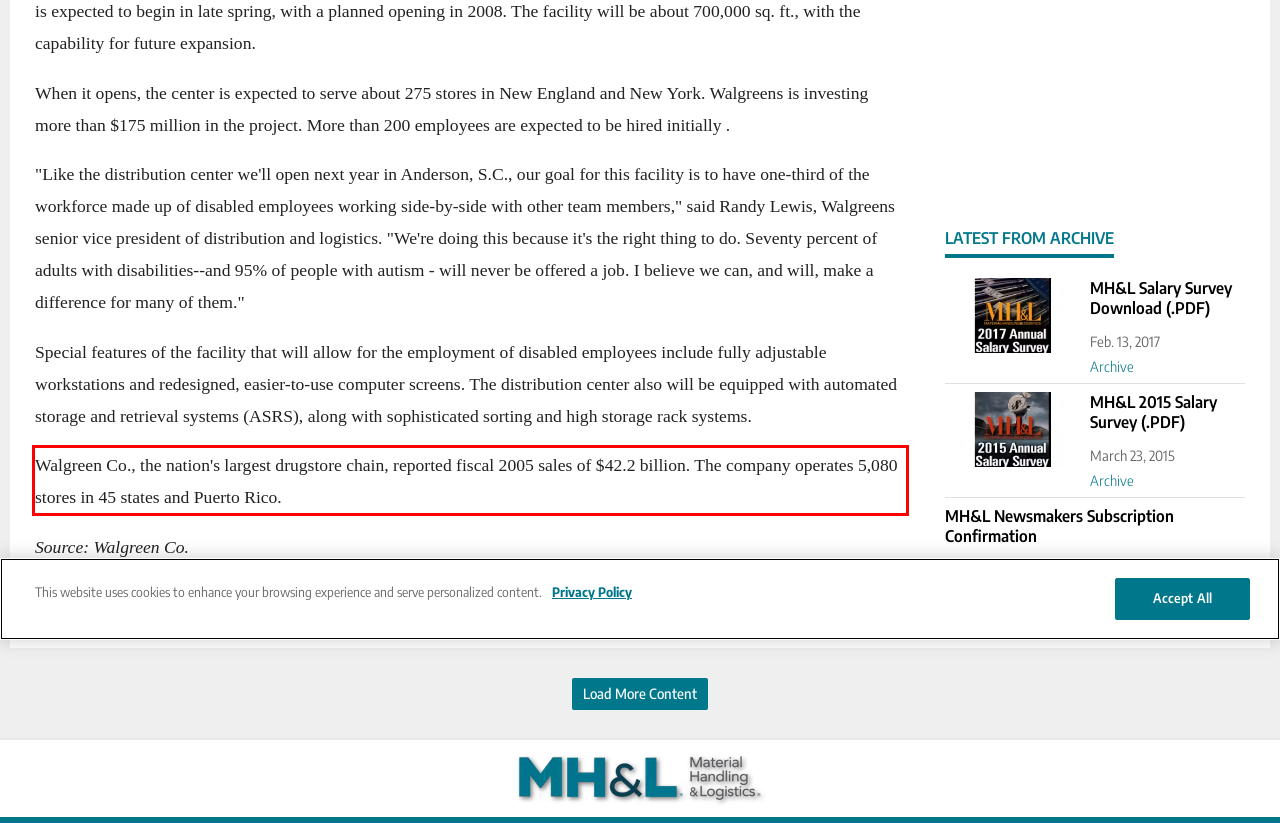Within the screenshot of the webpage, locate the red bounding box and use OCR to identify and provide the text content inside it.

Walgreen Co., the nation's largest drugstore chain, reported fiscal 2005 sales of $42.2 billion. The company operates 5,080 stores in 45 states and Puerto Rico.